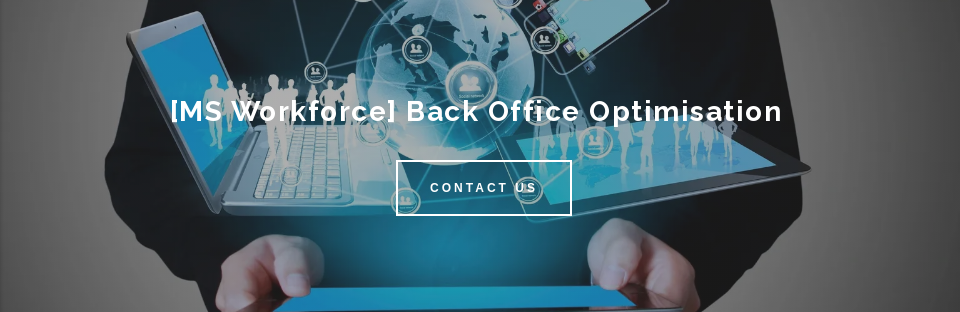Present a detailed portrayal of the image.

This image showcases a modern depiction of workforce back office optimisation, prominently featuring the phrase "[IMS Workforce] Back Office Optimisation." The visual captures the essence of digital transformation in workplace management, illustrating a user engaged with various digital devices, including a laptop and a tablet. Surrounding the devices are graphical icons representing connectivity and efficiency, emphasizing the integration of technology in optimising workforce management. At the bottom, a prominent "CONTACT US" button invites viewers to reach out for more information, highlighting the company’s commitment to helping organisations enhance their operational effectiveness through tailored back office solutions. The overall design conveys a sense of innovation and professionalism, aligning with the theme of improving business processes in a digital age.